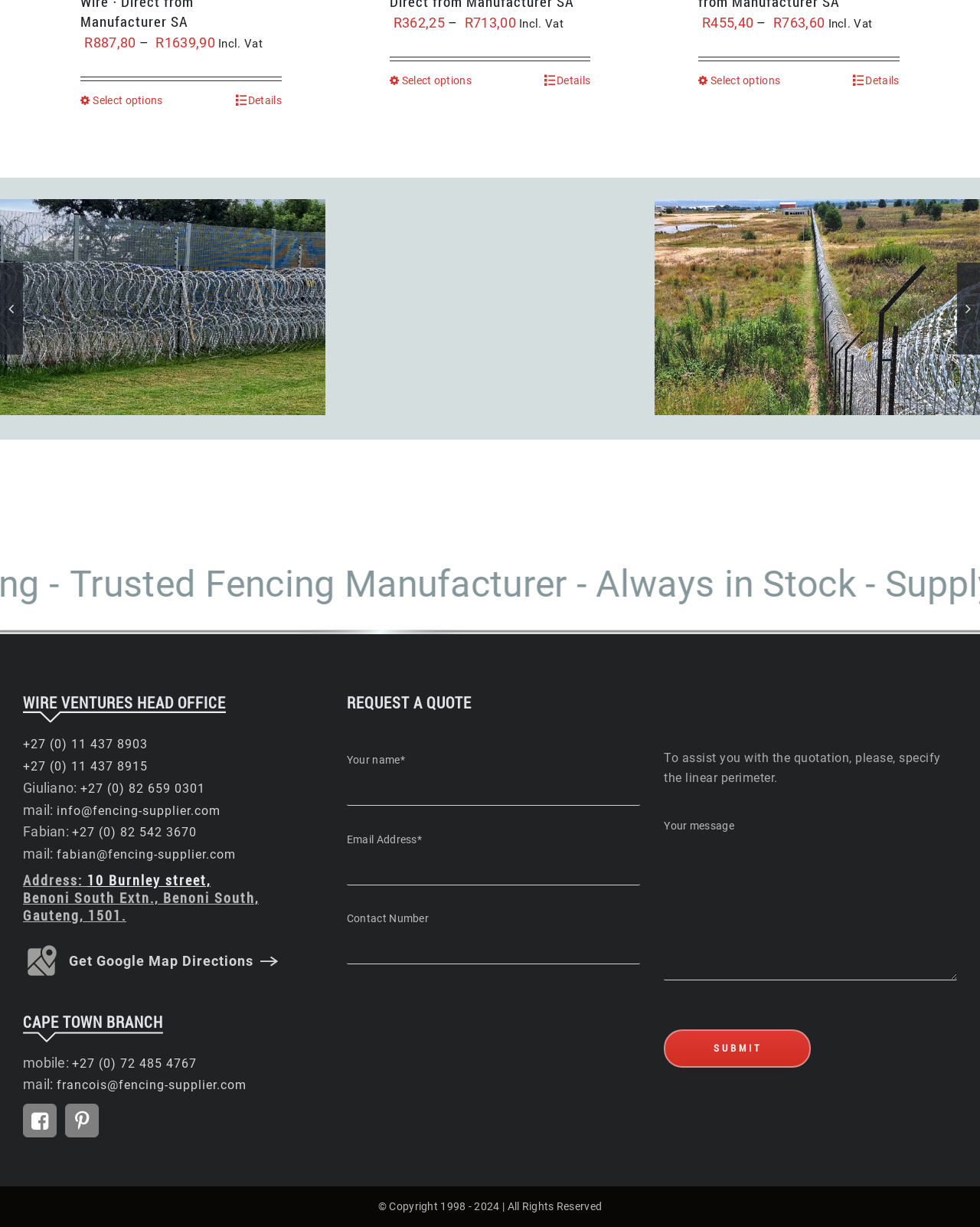Provide the bounding box coordinates for the specified HTML element described in this description: "10 Burnley street,". The coordinates should be four float numbers ranging from 0 to 1, in the format [left, top, right, bottom].

[0.089, 0.712, 0.215, 0.725]